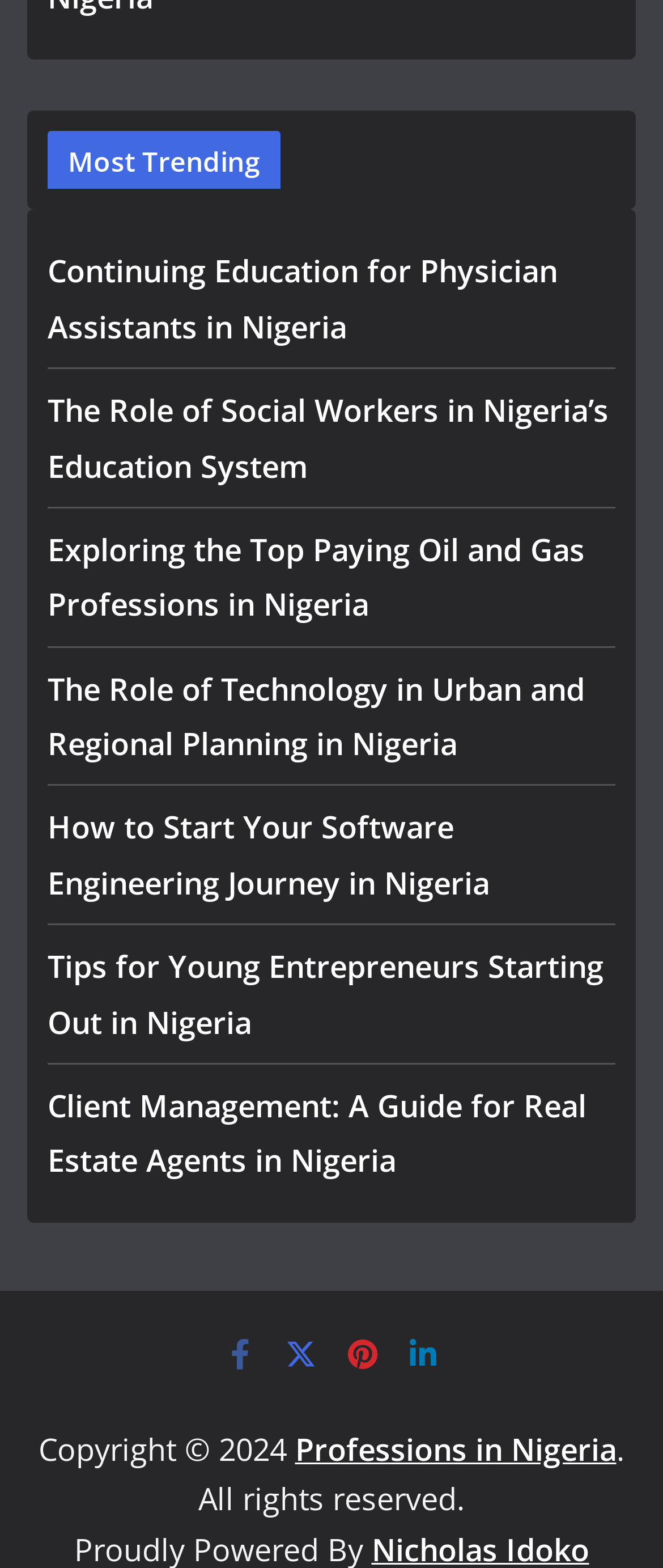Please locate the bounding box coordinates of the element that needs to be clicked to achieve the following instruction: "Visit the 'Facebook' page". The coordinates should be four float numbers between 0 and 1, i.e., [left, top, right, bottom].

[0.336, 0.852, 0.387, 0.874]